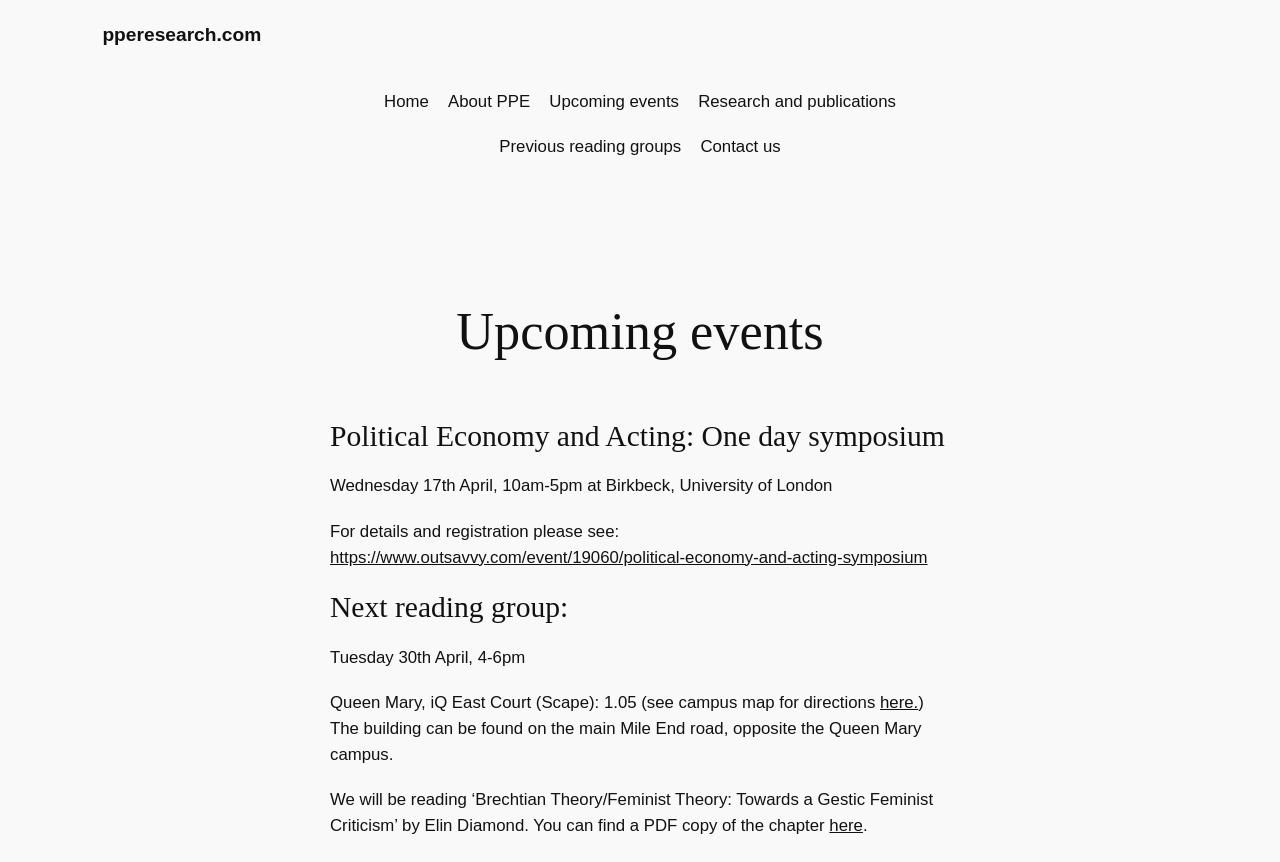Could you locate the bounding box coordinates for the section that should be clicked to accomplish this task: "view reading group details".

[0.648, 0.947, 0.674, 0.969]